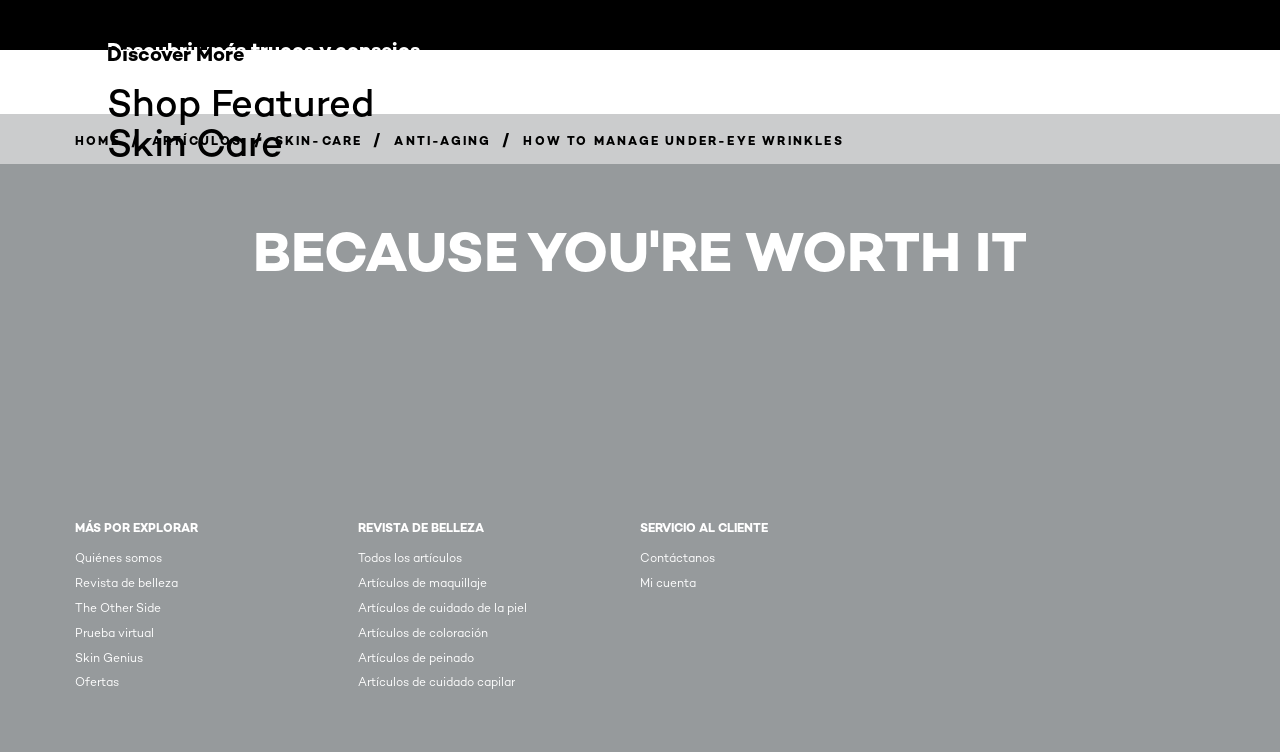How many social media platforms are linked on the webpage?
Using the screenshot, give a one-word or short phrase answer.

6